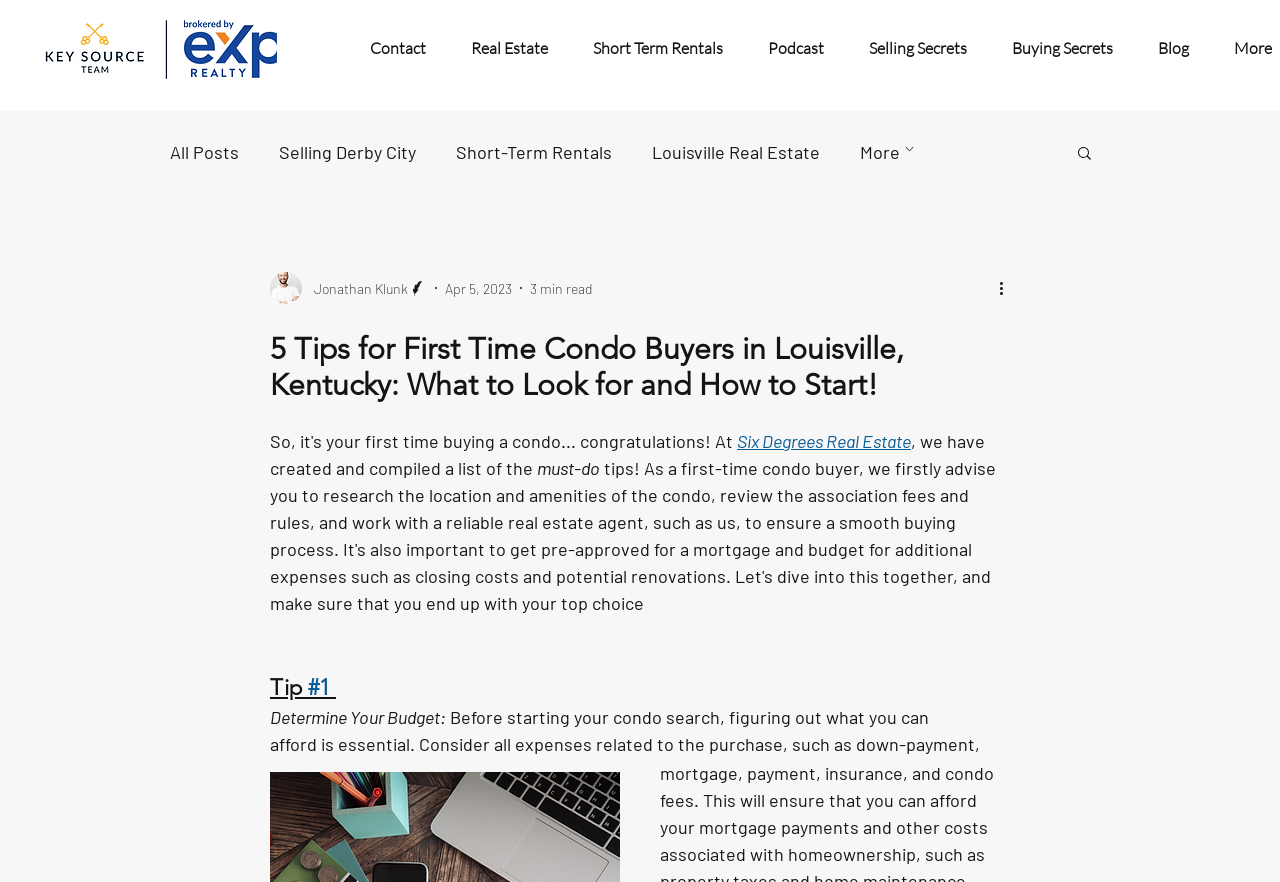Indicate the bounding box coordinates of the clickable region to achieve the following instruction: "Contact us."

None